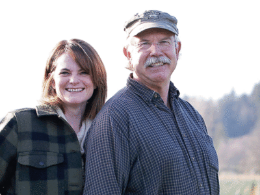Offer a detailed narrative of the scene depicted in the image.

The image features two farmers, a man and a woman, standing together outdoors with a picturesque rural backdrop. The woman, with medium-length hair and a warm smile, wears a dark plaid jacket, conveying a sense of comfort and approachability. The man, slightly older, sports a distinguished mustache and a cap, dressed in a button-up shirt and exuding a sense of experience and resilience. Their warm expressions and relaxed posture reflect the camaraderie often found in farming communities, highlighting the personal connections that underscore agricultural life. This image is part of a feature on King County farmers, illustrating their challenges and aspirations within the farming industry.